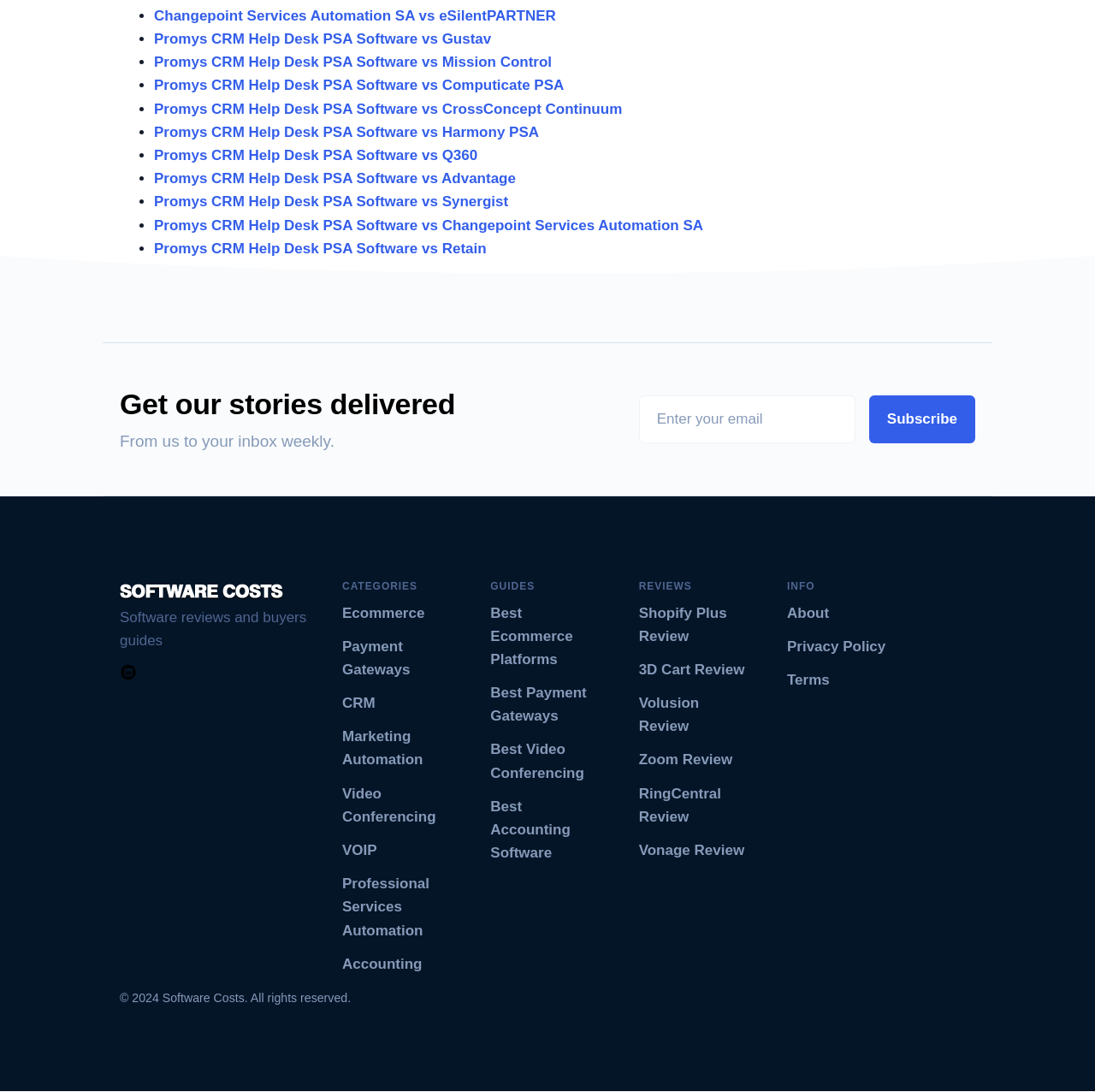Locate the UI element described as follows: "Best Video Conferencing". Return the bounding box coordinates as four float numbers between 0 and 1 in the order [left, top, right, bottom].

[0.448, 0.679, 0.534, 0.715]